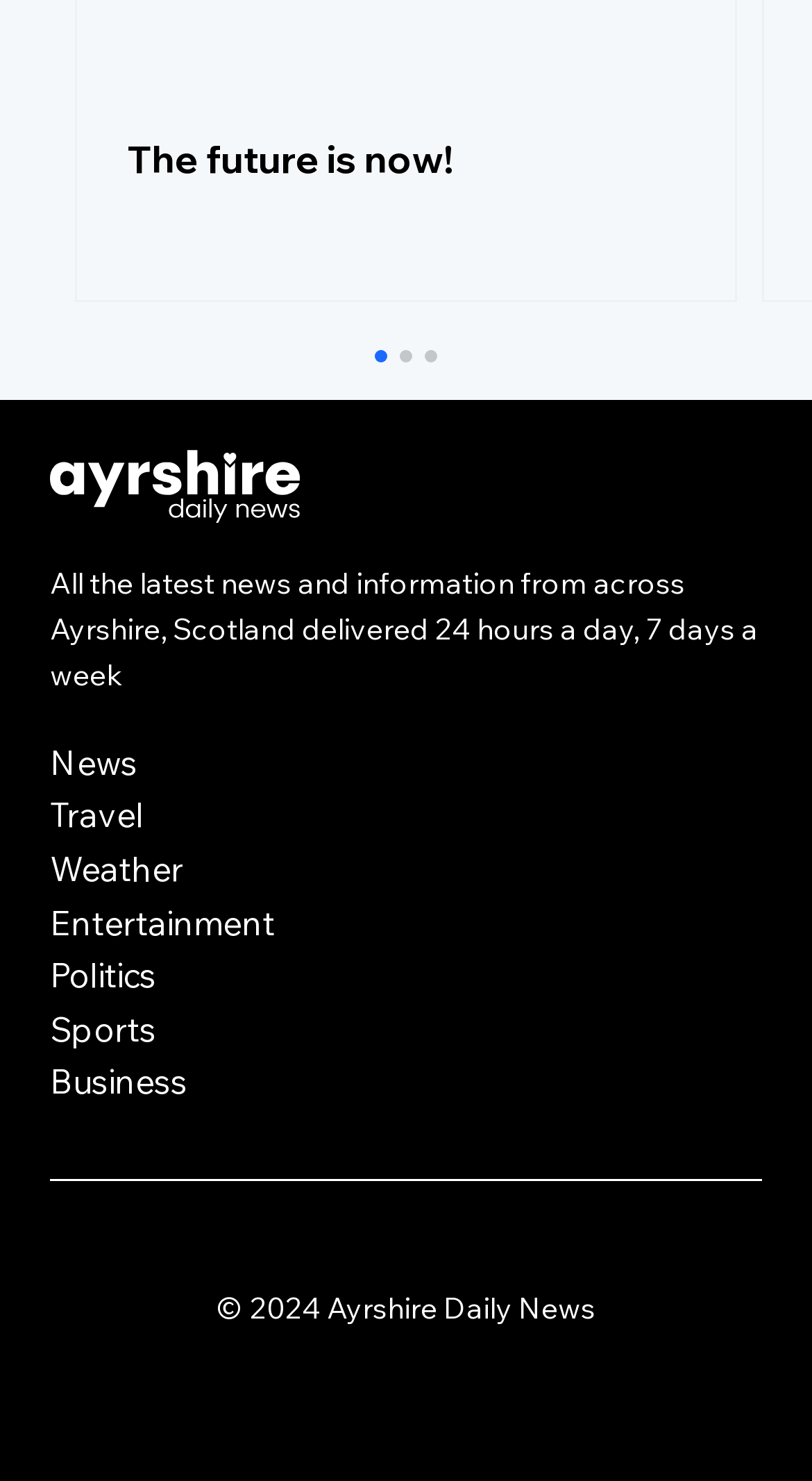Indicate the bounding box coordinates of the element that must be clicked to execute the instruction: "Go to Entertainment". The coordinates should be given as four float numbers between 0 and 1, i.e., [left, top, right, bottom].

[0.062, 0.606, 0.938, 0.642]